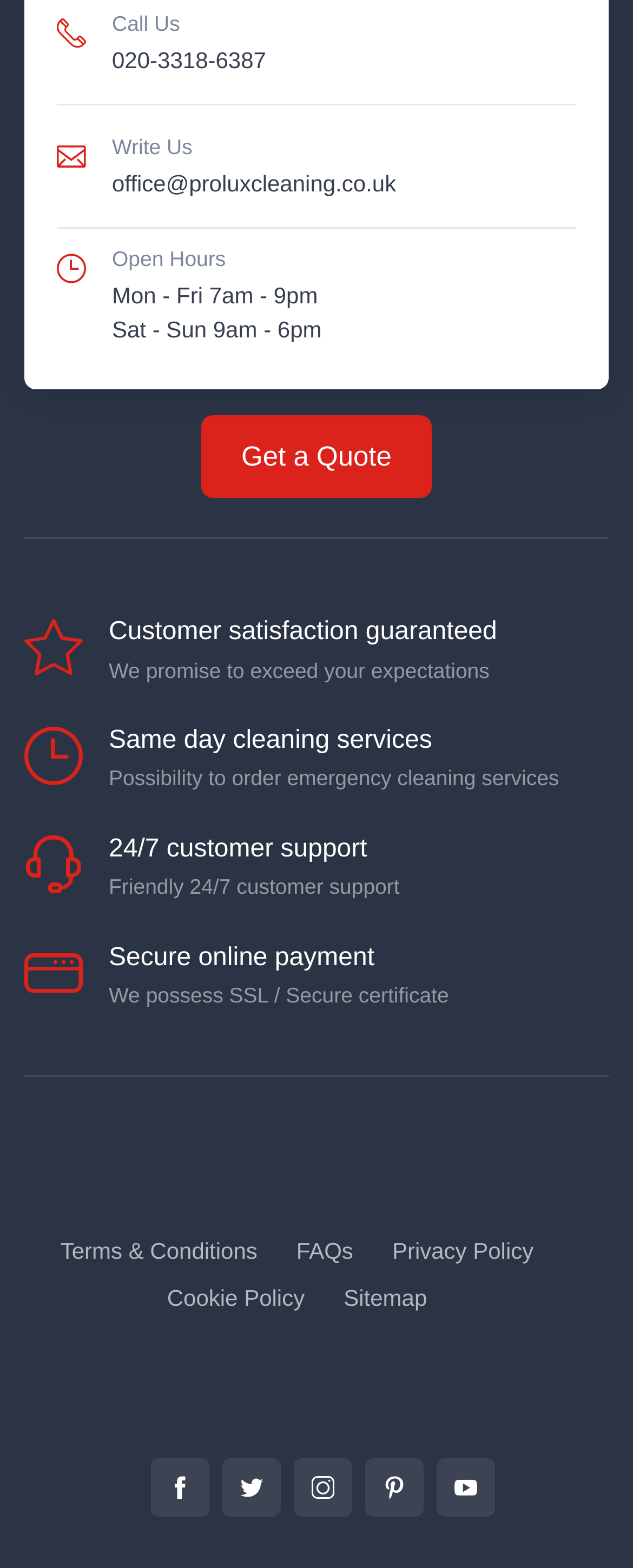Please indicate the bounding box coordinates of the element's region to be clicked to achieve the instruction: "Download the app on App Store". Provide the coordinates as four float numbers between 0 and 1, i.e., [left, top, right, bottom].

[0.125, 0.884, 0.495, 0.902]